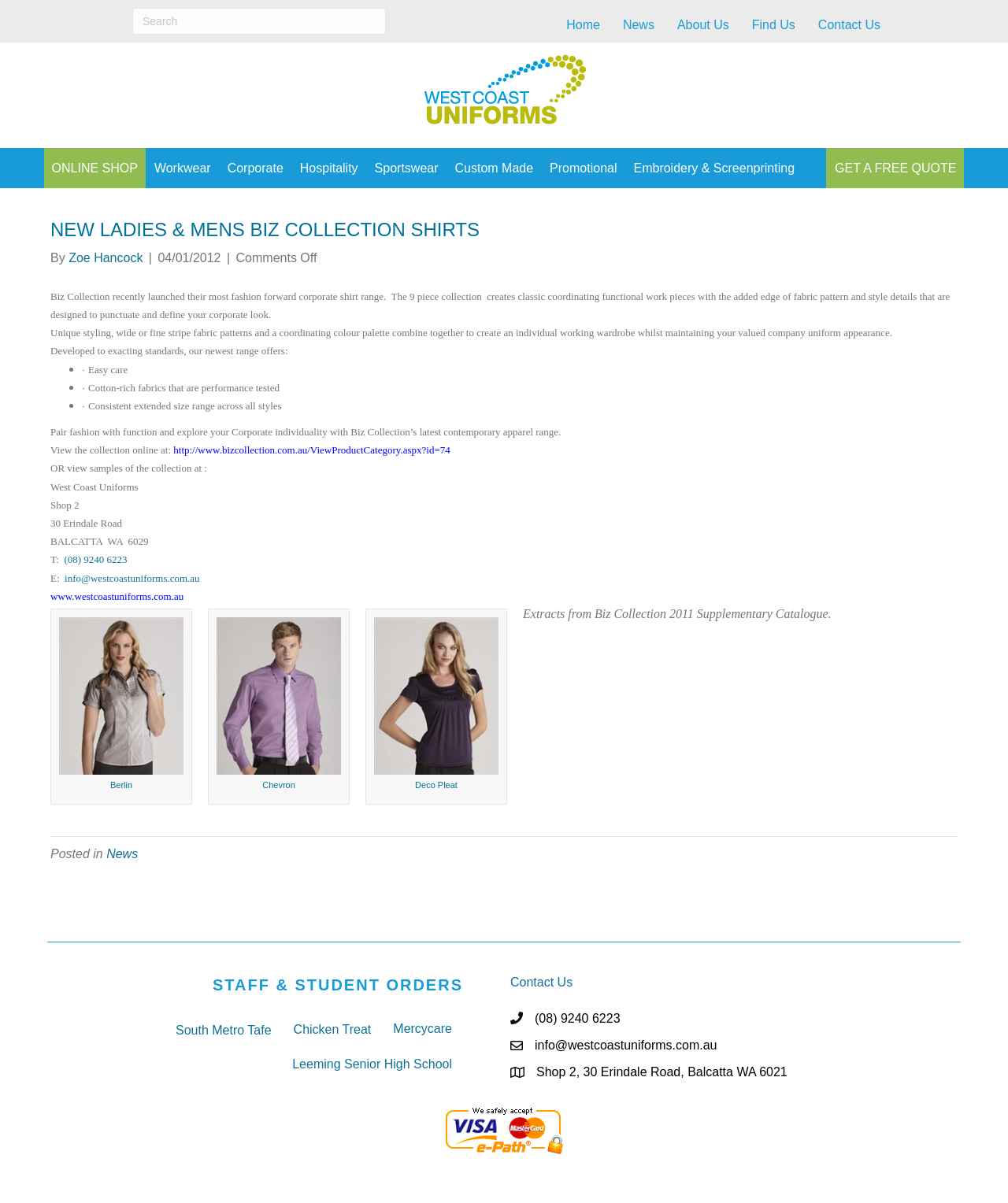Create an elaborate caption for the webpage.

The webpage is about West Coast Uniforms, a company that sells corporate shirts and uniforms. At the top of the page, there is a search bar and a navigation menu with links to different sections of the website, including "Home", "News", "About Us", and "Contact Us". Below the navigation menu, there is a logo of West Coast Uniforms.

The main content of the page is an article about Biz Collection's new corporate shirt range. The article is divided into several sections, with headings and paragraphs of text. The first section introduces the new range, describing it as "fashion forward" and "classic coordinating functional work pieces". The second section lists the features of the range, including easy care, cotton-rich fabrics, and a consistent extended size range.

Below the article, there are several links to view the collection online or to visit the West Coast Uniforms store. There are also several images of different shirt styles, including Berlin, Chevron, and Deco Pleat.

At the bottom of the page, there are two sections: "STAFF & STUDENT ORDERS" and "Contact Us". The "STAFF & STUDENT ORDERS" section has links to different organizations, including Mercycare, Chicken Treat, and Leeming Senior High School. The "Contact Us" section has a phone number and an email address, as well as a link to the West Coast Uniforms website.

Overall, the webpage is well-organized and easy to navigate, with clear headings and concise text. The images of the shirt styles add a visual element to the page, and the links to the collection and the store make it easy for customers to take action.